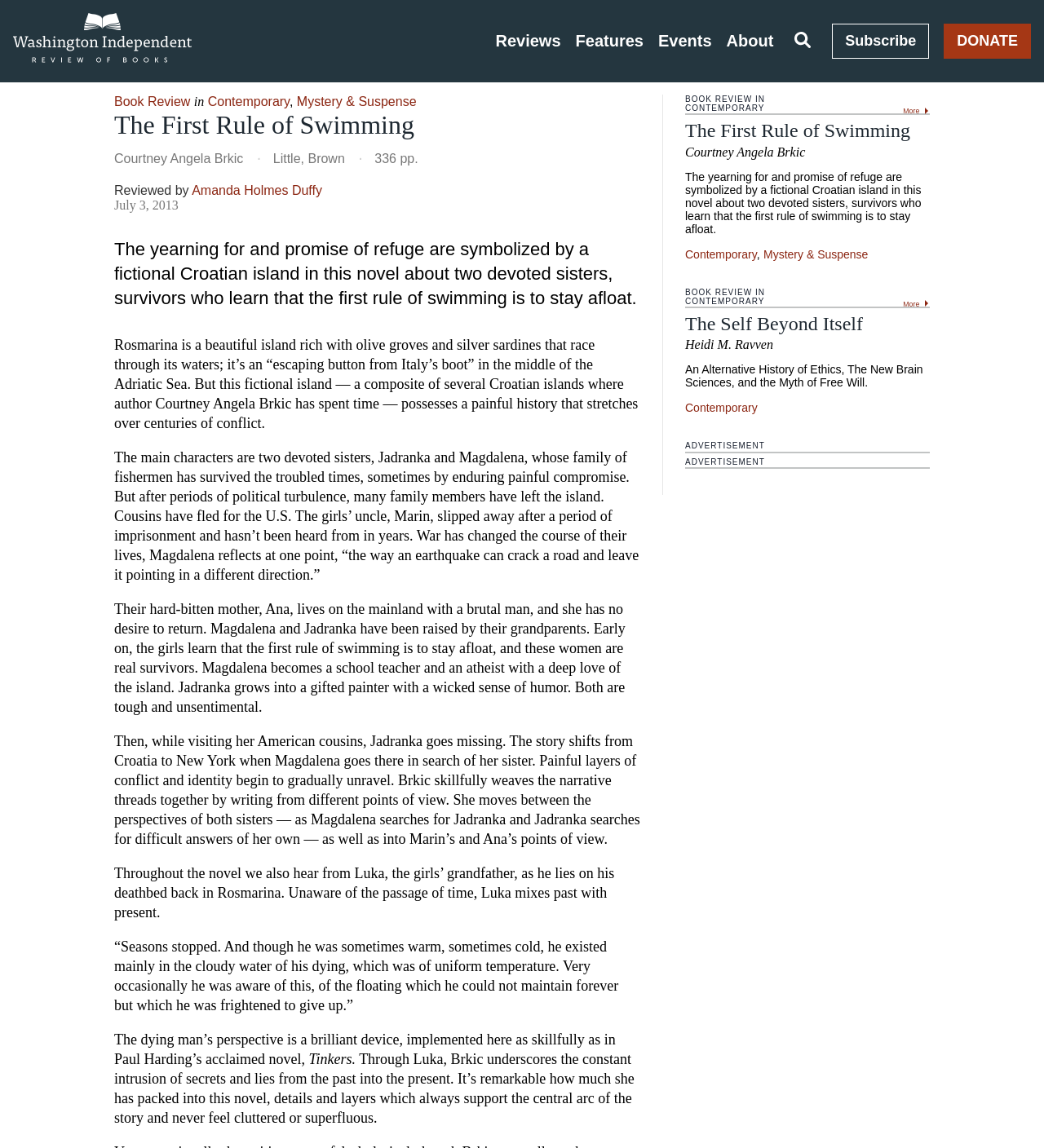Could you indicate the bounding box coordinates of the region to click in order to complete this instruction: "Search for a book".

[0.755, 0.022, 0.783, 0.05]